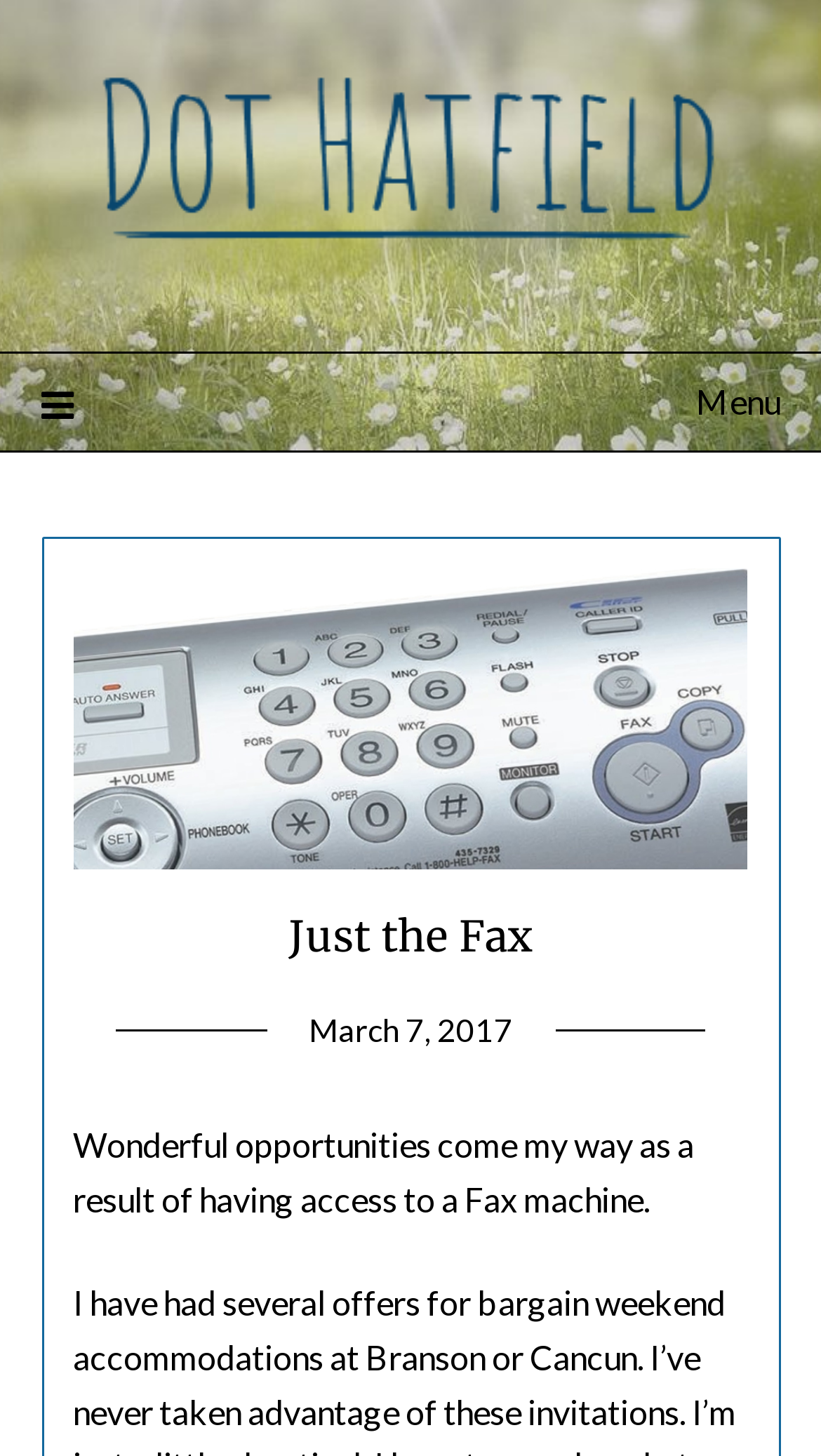Produce an extensive caption that describes everything on the webpage.

The webpage is about Dot Hatfield, and it appears to be a blog or article page. At the top, there is a prominent link with the text "Dot Hatfield" accompanied by an image of the same name, taking up most of the width of the page. 

Below this, there is a menu link with an icon, which is not expanded by default. When expanded, it reveals a section with a heading "Just the Fax" and a link with the same text. Below the heading, there is a link with a date "March 7, 2017". 

Further down, there is a block of static text that reads "Wonderful opportunities come my way as a result of having access to a Fax machine." This text is positioned below the menu section and takes up about half of the page's width.